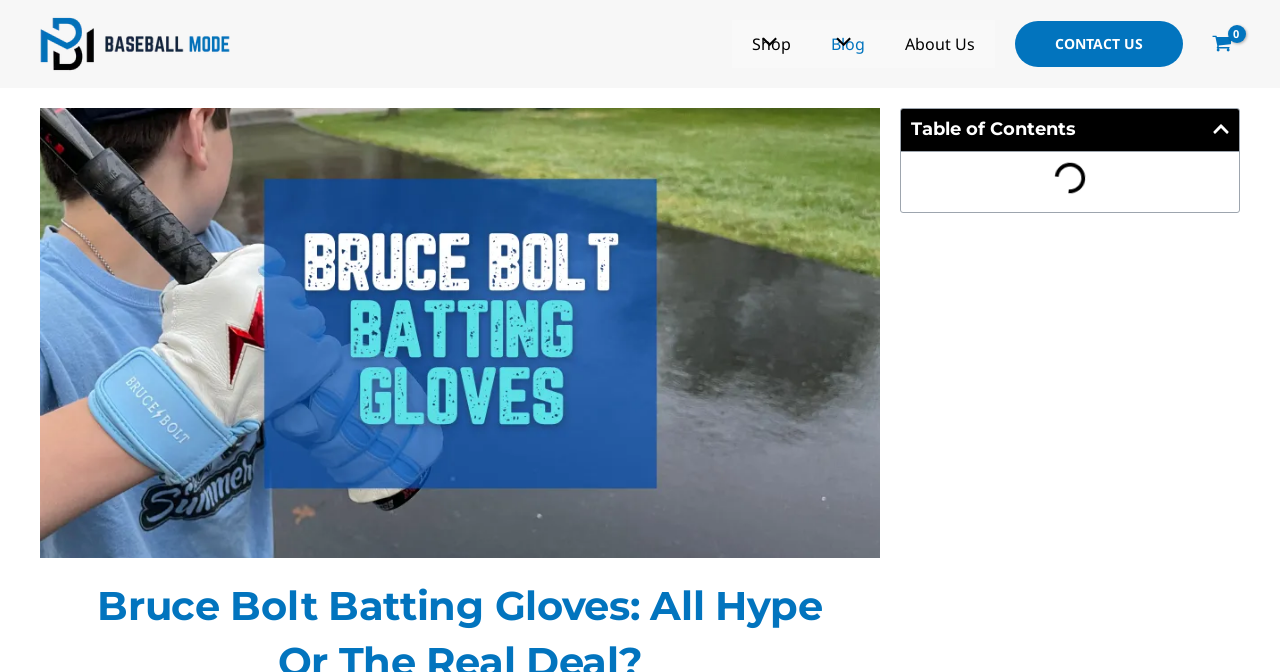Identify and extract the main heading of the webpage.

Bruce Bolt Batting Gloves: All Hype Or The Real Deal?